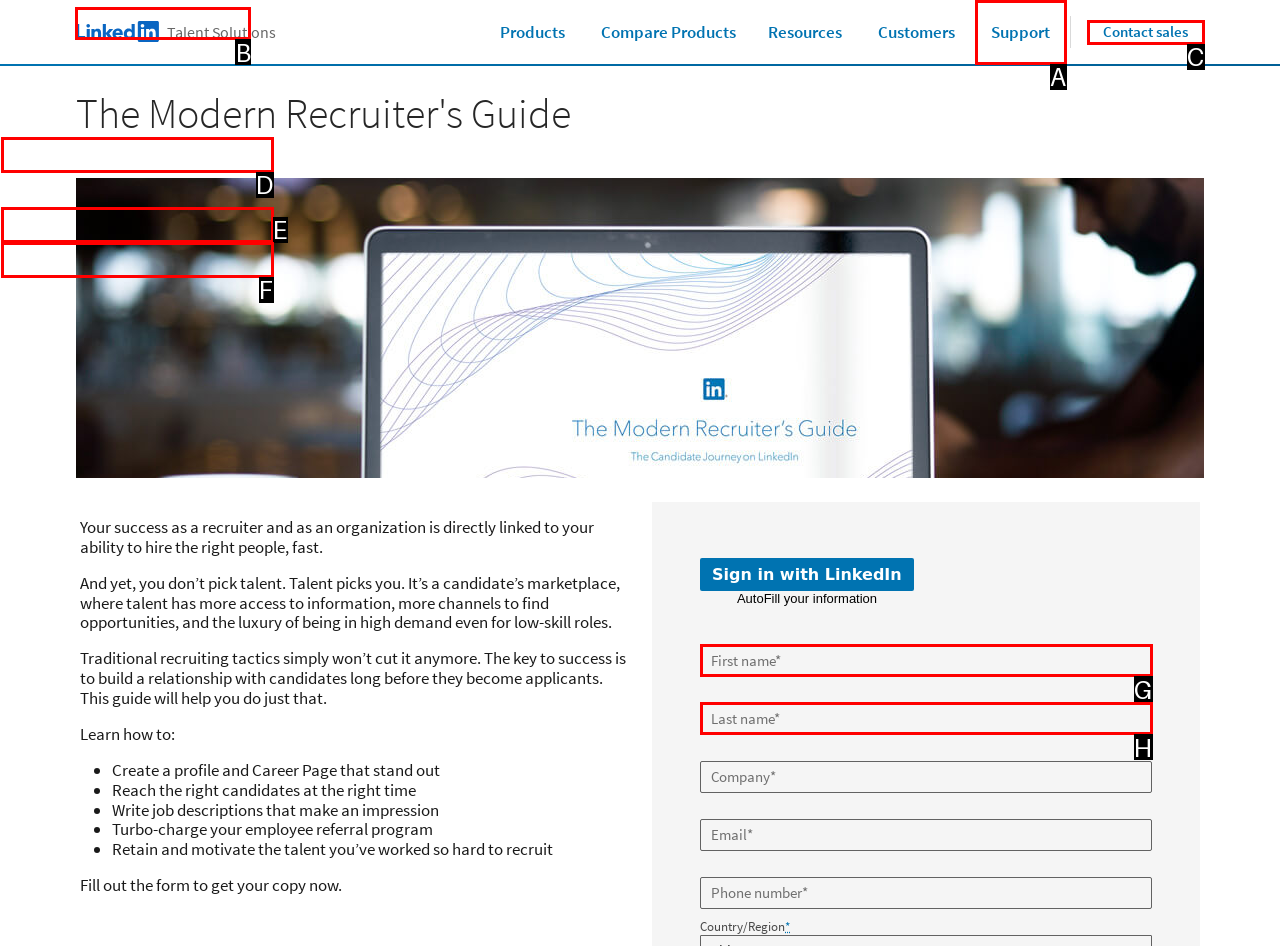Provide the letter of the HTML element that you need to click on to perform the task: Click the 'Skip to main content' button.
Answer with the letter corresponding to the correct option.

B